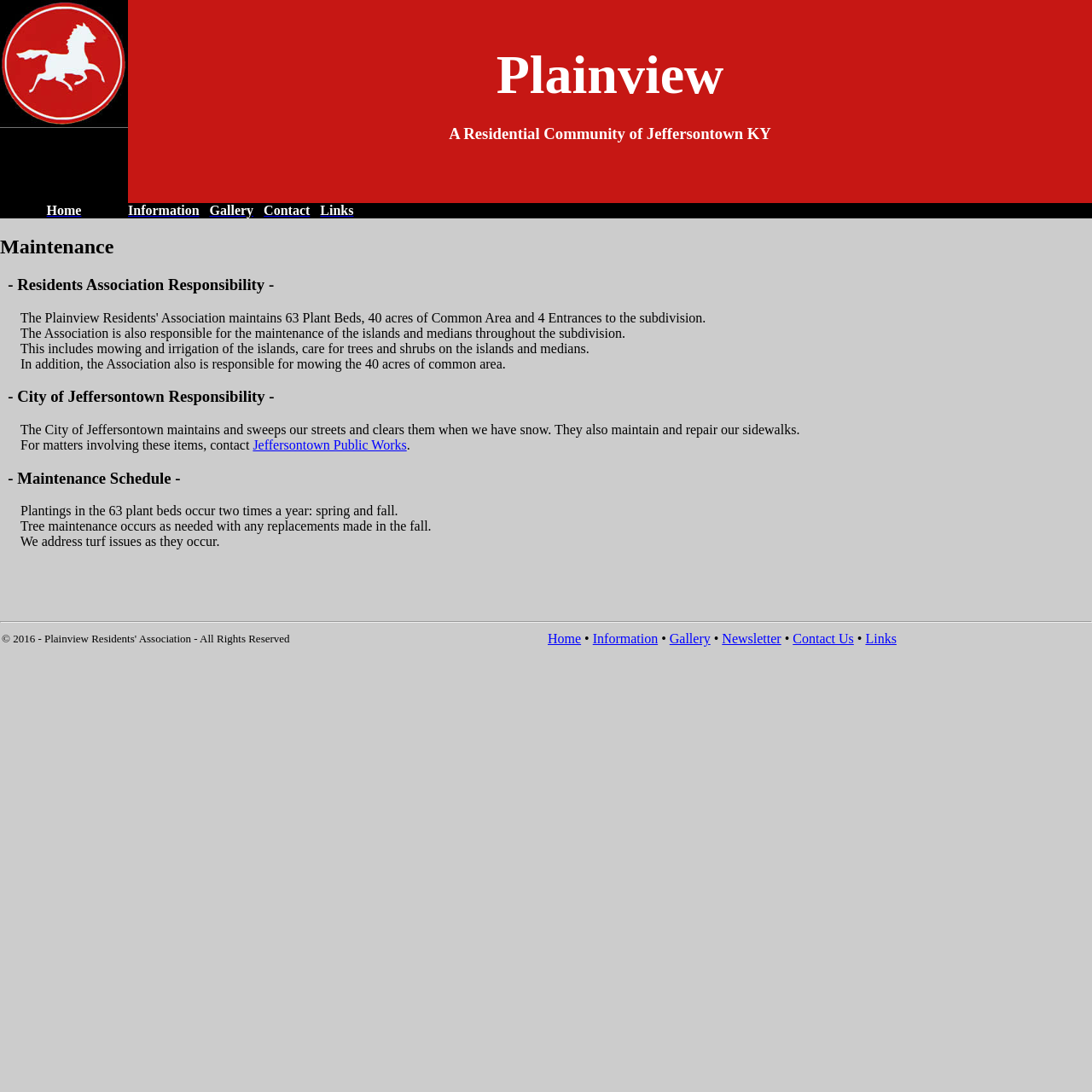Who is responsible for the maintenance of the islands and medians?
Look at the image and respond with a one-word or short phrase answer.

The Association